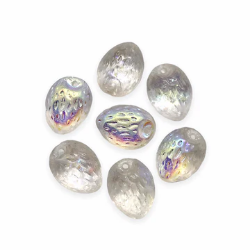Provide a brief response using a word or short phrase to this question:
How many beads are in a set?

12